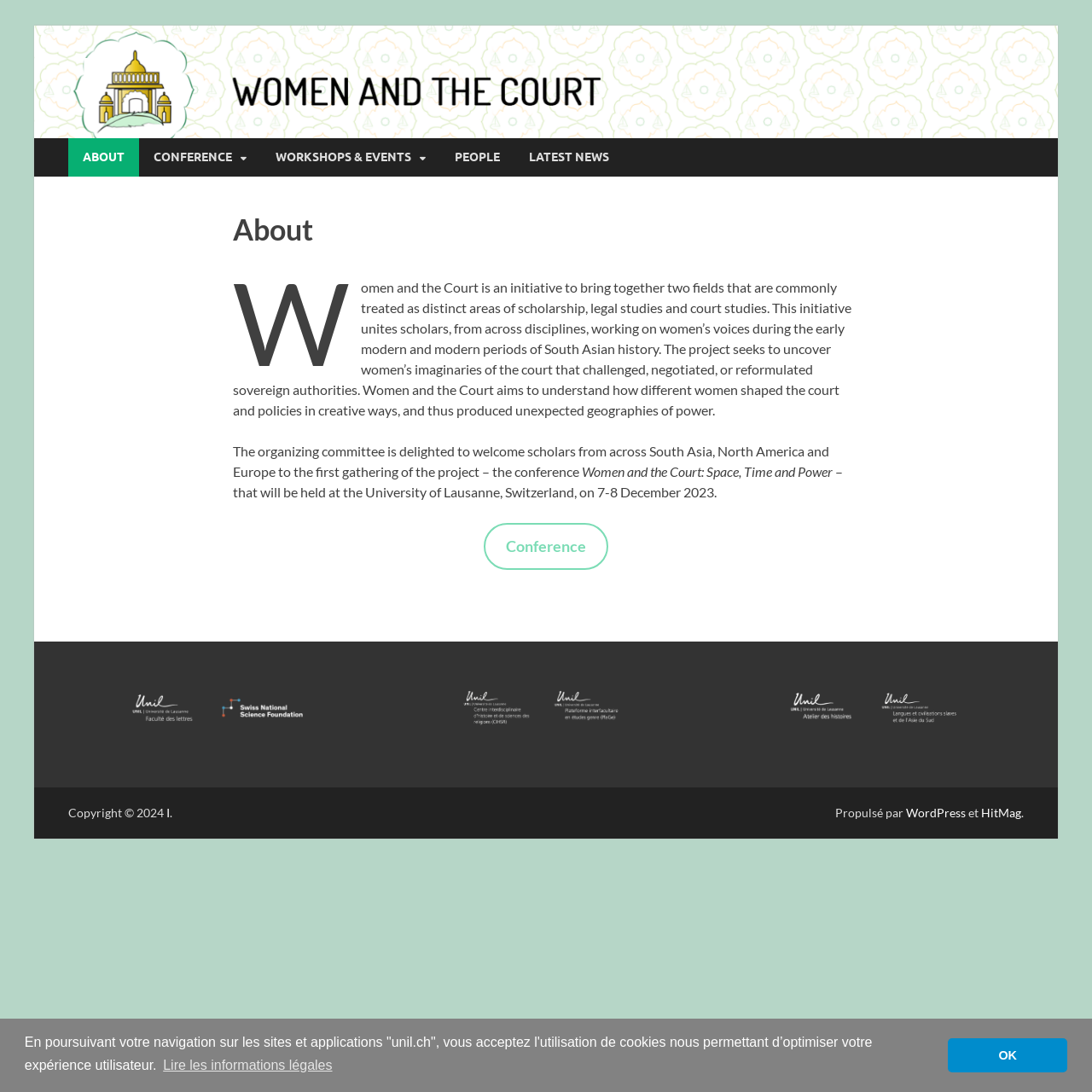Where will the conference be held? Using the information from the screenshot, answer with a single word or phrase.

University of Lausanne, Switzerland